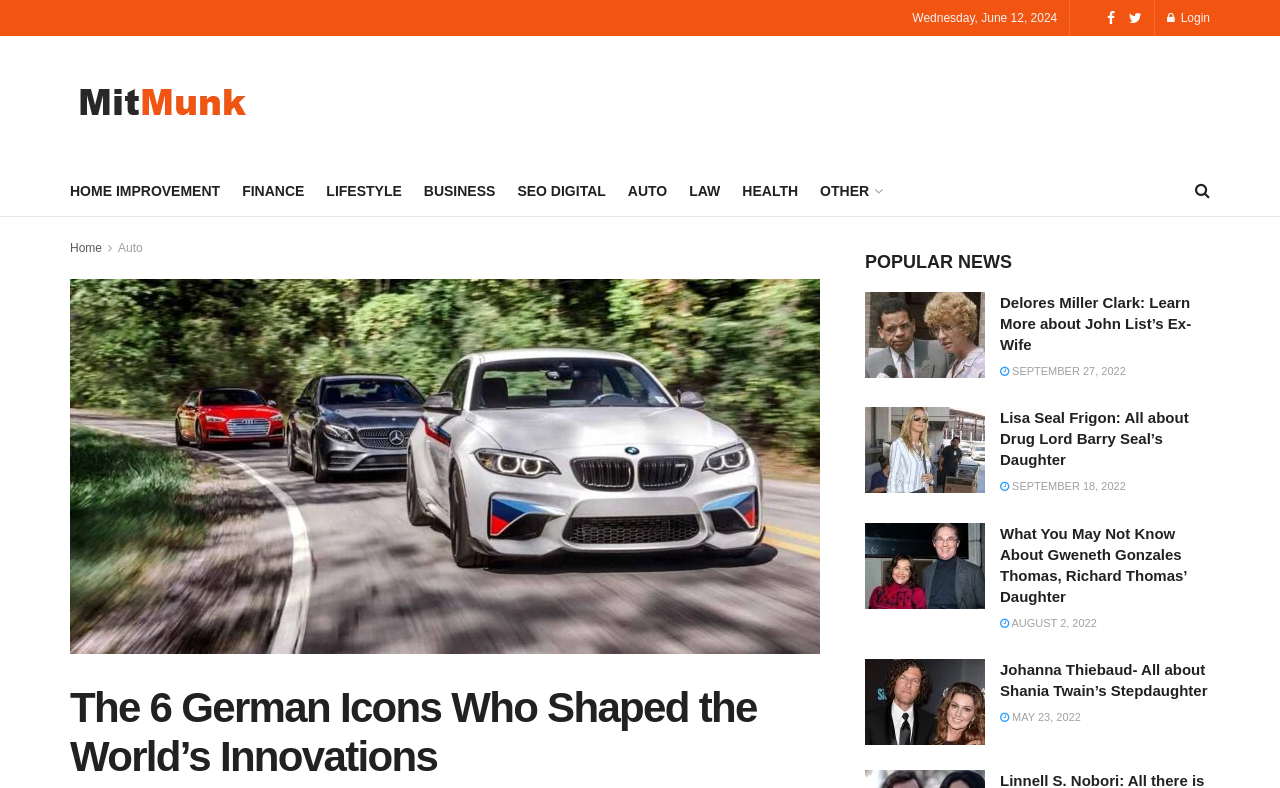What is the topic of the article with the heading 'Delores Miller Clark: Learn More about John List’s Ex-Wife'?
Refer to the screenshot and answer in one word or phrase.

Delores Miller Clark